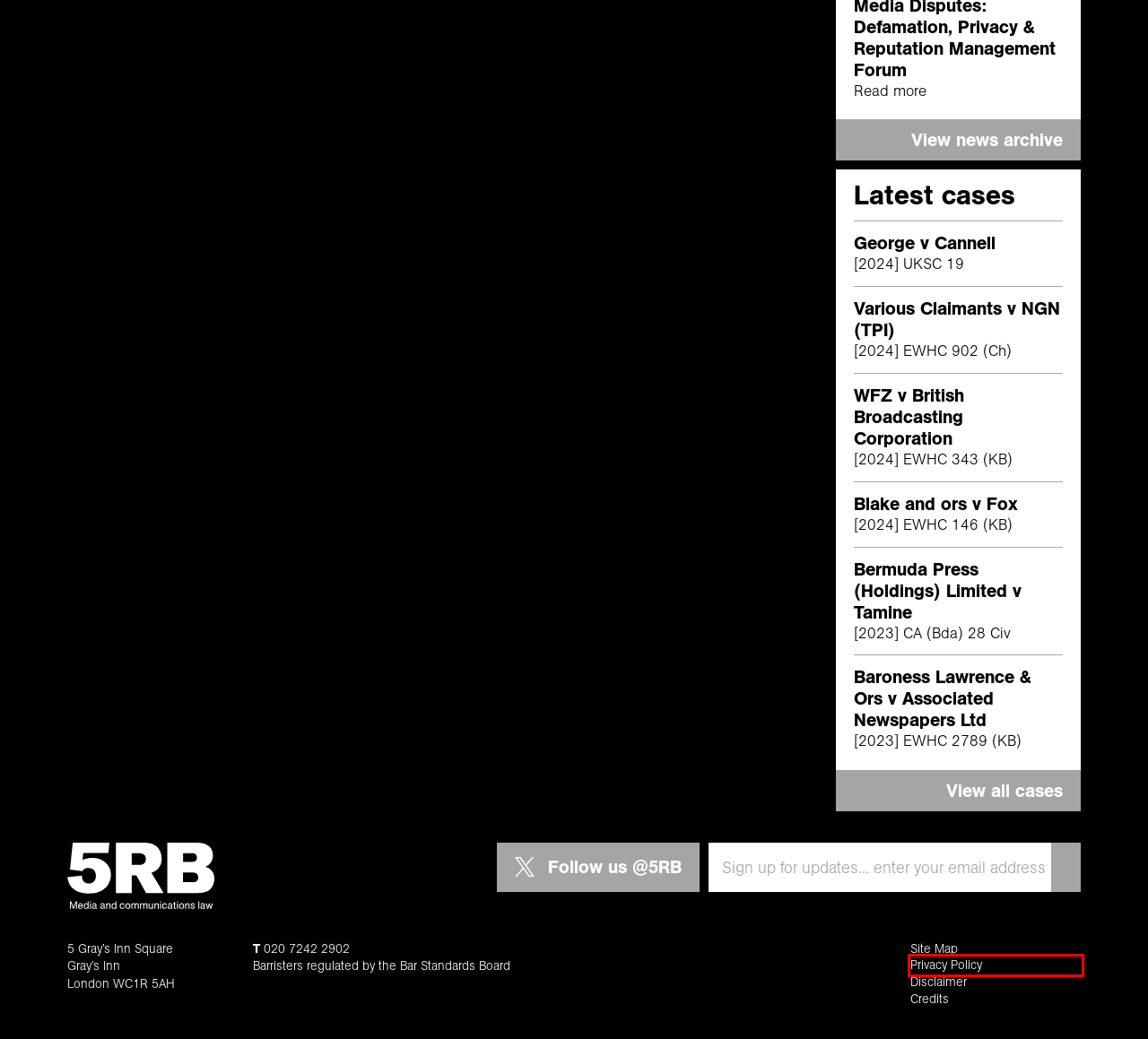You have been given a screenshot of a webpage, where a red bounding box surrounds a UI element. Identify the best matching webpage description for the page that loads after the element in the bounding box is clicked. Options include:
A. Cases | 5RB Barristers | Media and Communications Lawyers
B. Privacy Policy and Disclaimer | 5RB Barristers
C. The Bar Standards Board
D. Credits | 5RB Barristers | Media and Entertainment Law
E. George v Cannell - 5RB Barristers
F. WFZ v British Broadcasting Corporation - 5RB Barristers
G. Bermuda Press (Holdings) Limited v Tamine - 5RB Barristers
H. Site Map | 5RB Barristers | Media and Entertainment Lawyers

B